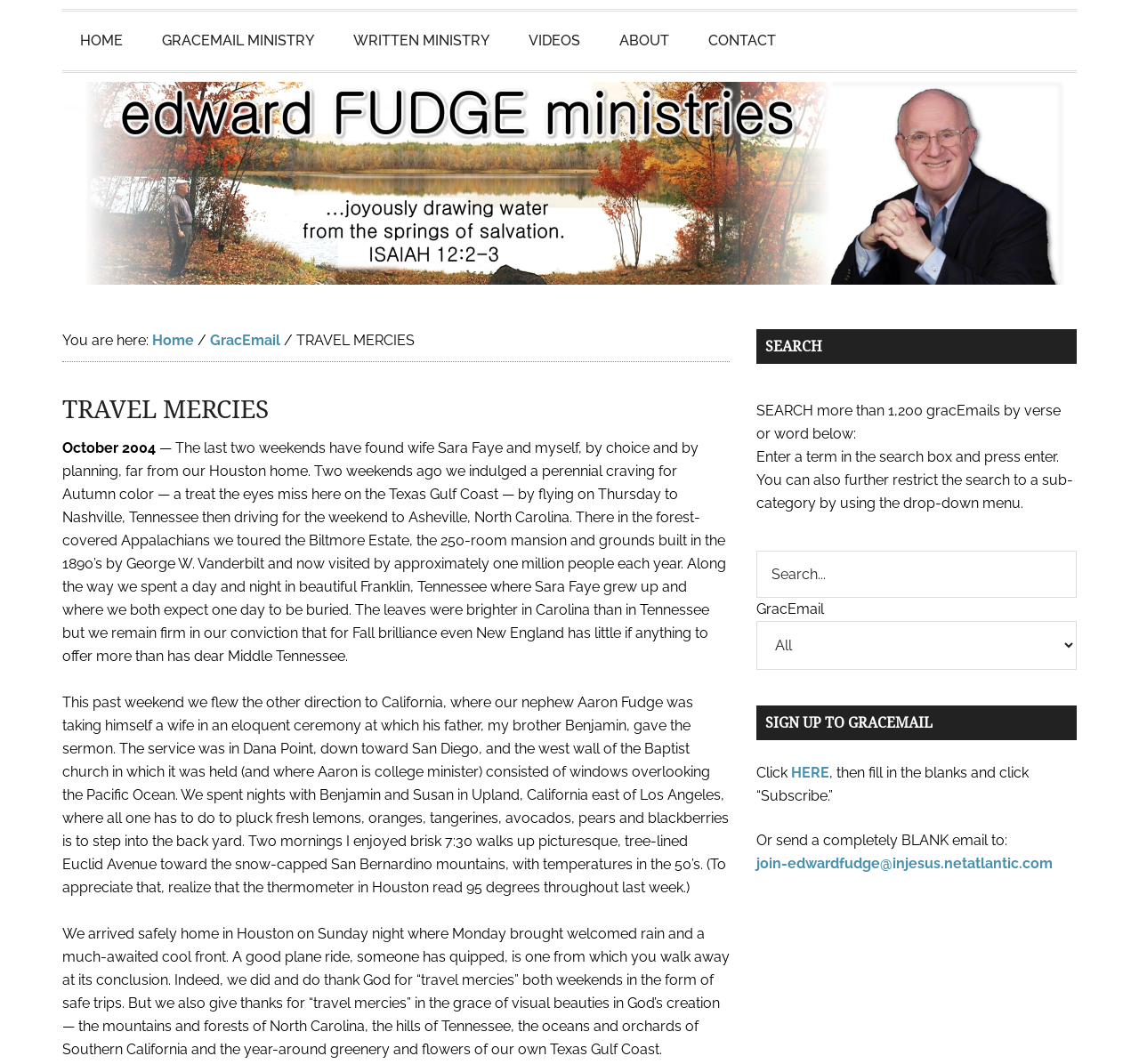How can users sign up to GracEmail?
Refer to the image and provide a thorough answer to the question.

The instructions for signing up to GracEmail are located in the primary sidebar, where it says 'Click HERE, then fill in the blanks and click “Subscribe.”'. This indicates that users can sign up to GracEmail by clicking on the 'HERE' link and following the subsequent instructions.